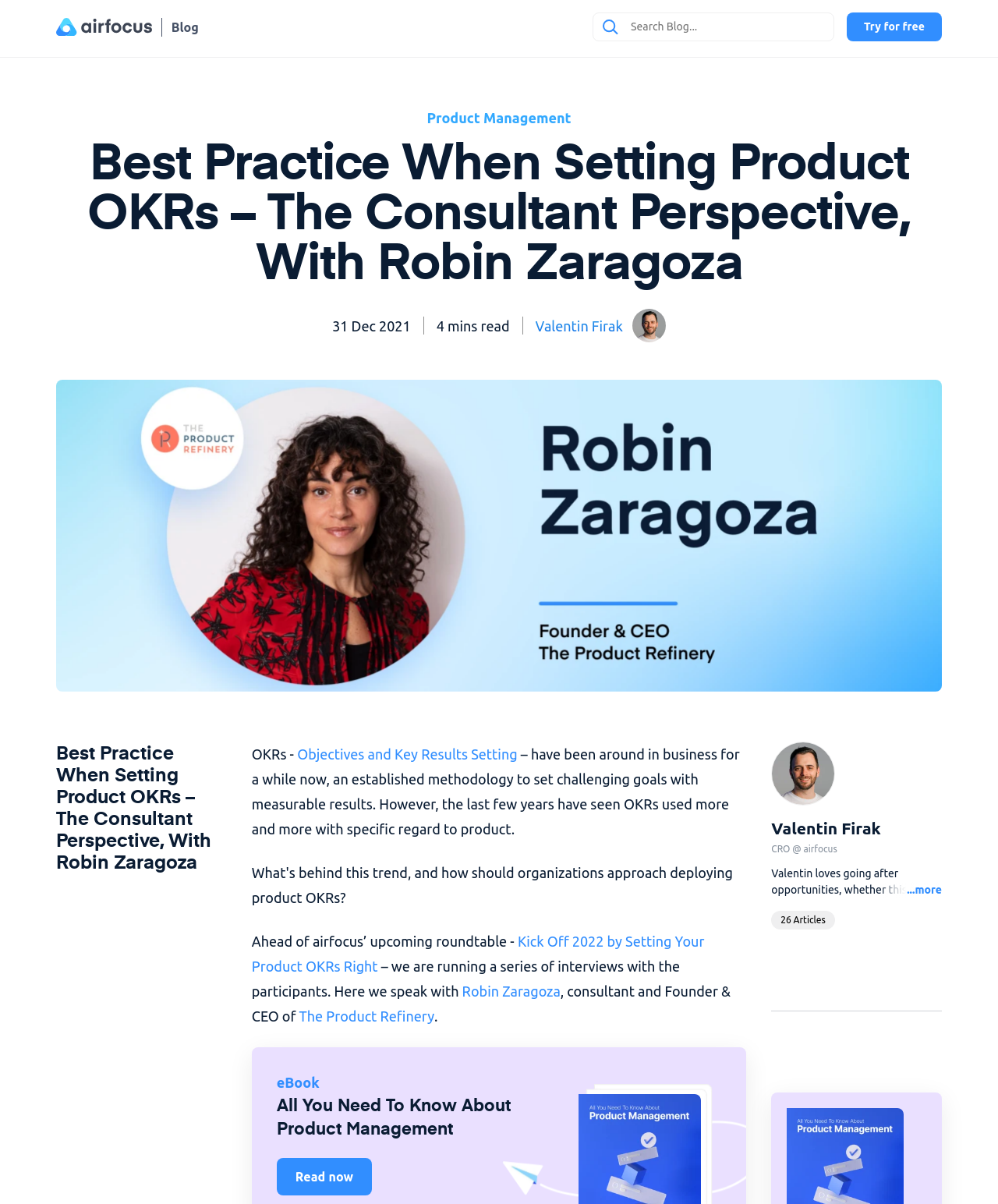Please specify the bounding box coordinates of the clickable section necessary to execute the following command: "read the eBook".

[0.277, 0.907, 0.545, 0.946]